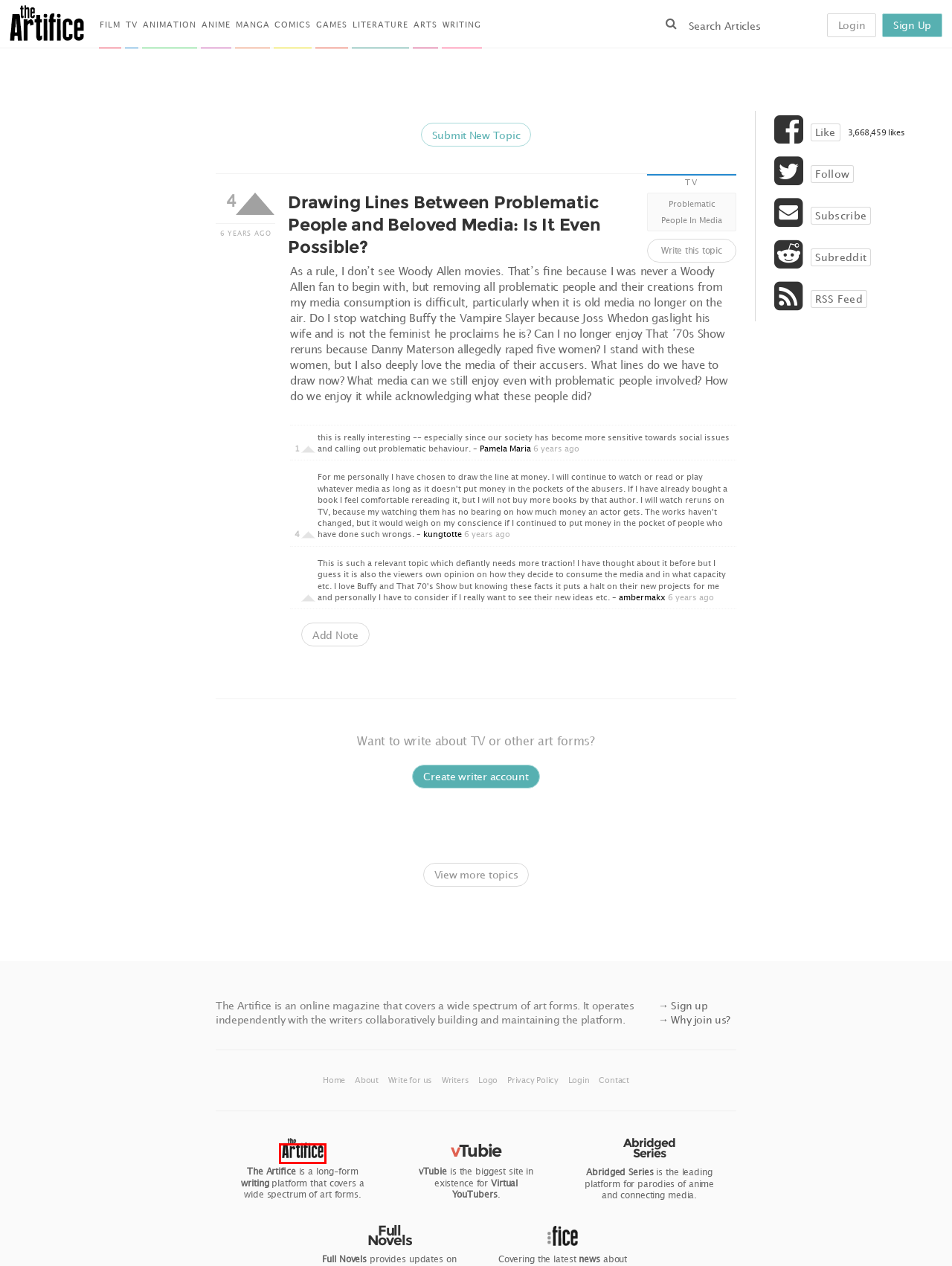Assess the screenshot of a webpage with a red bounding box and determine which webpage description most accurately matches the new page after clicking the element within the red box. Here are the options:
A. The Artifice | www.the-artifice.com
B. animation | The Artifice
C. Full Novels — Asian Novel Translations
D. Topics | The Artifice
E. Contact | The Artifice
F. Subscription | The Artifice
G. SHIMONETA | The Artifice
H. writing | The Artifice

A